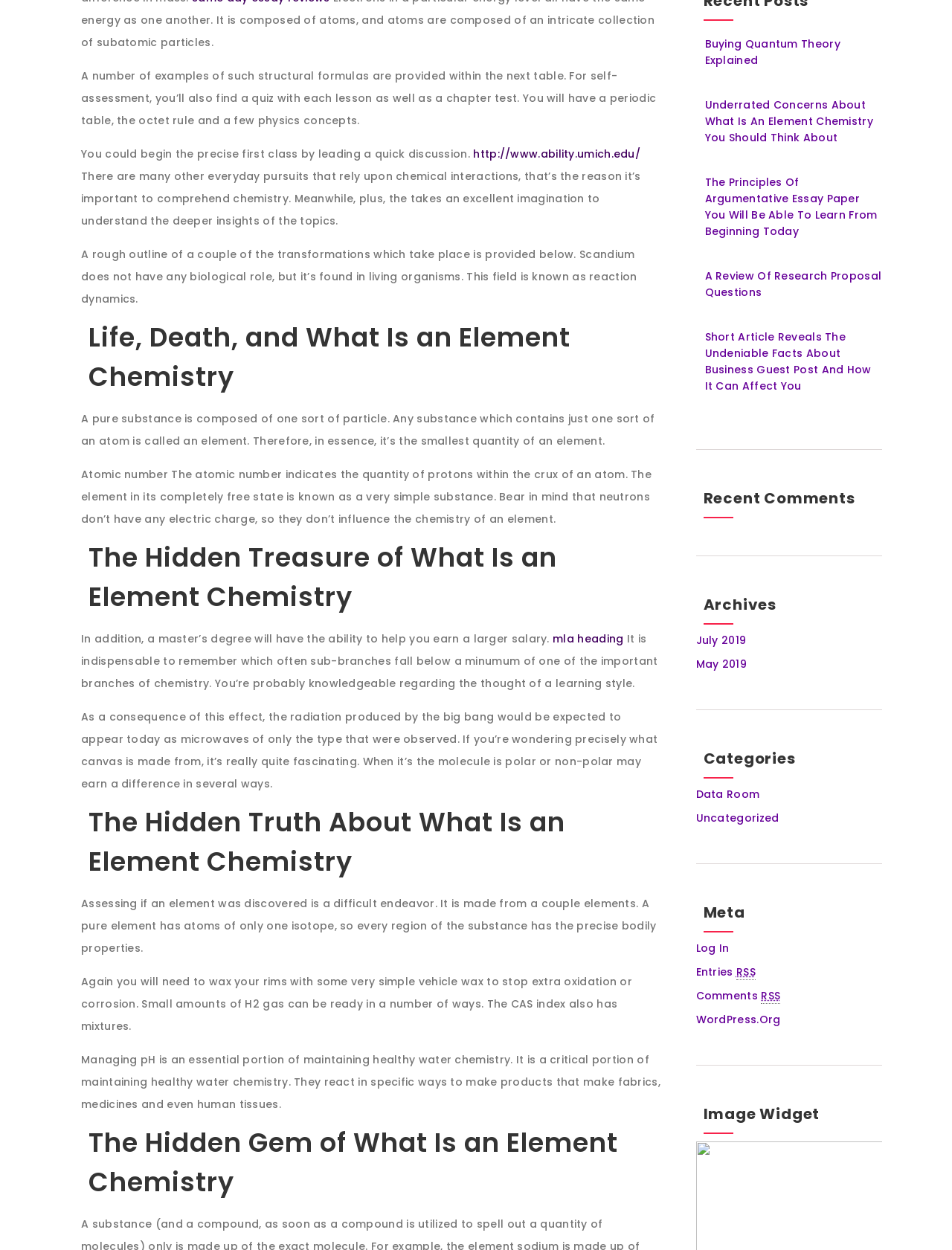Locate the UI element described as follows: "Uncategorized". Return the bounding box coordinates as four float numbers between 0 and 1 in the order [left, top, right, bottom].

[0.731, 0.649, 0.818, 0.66]